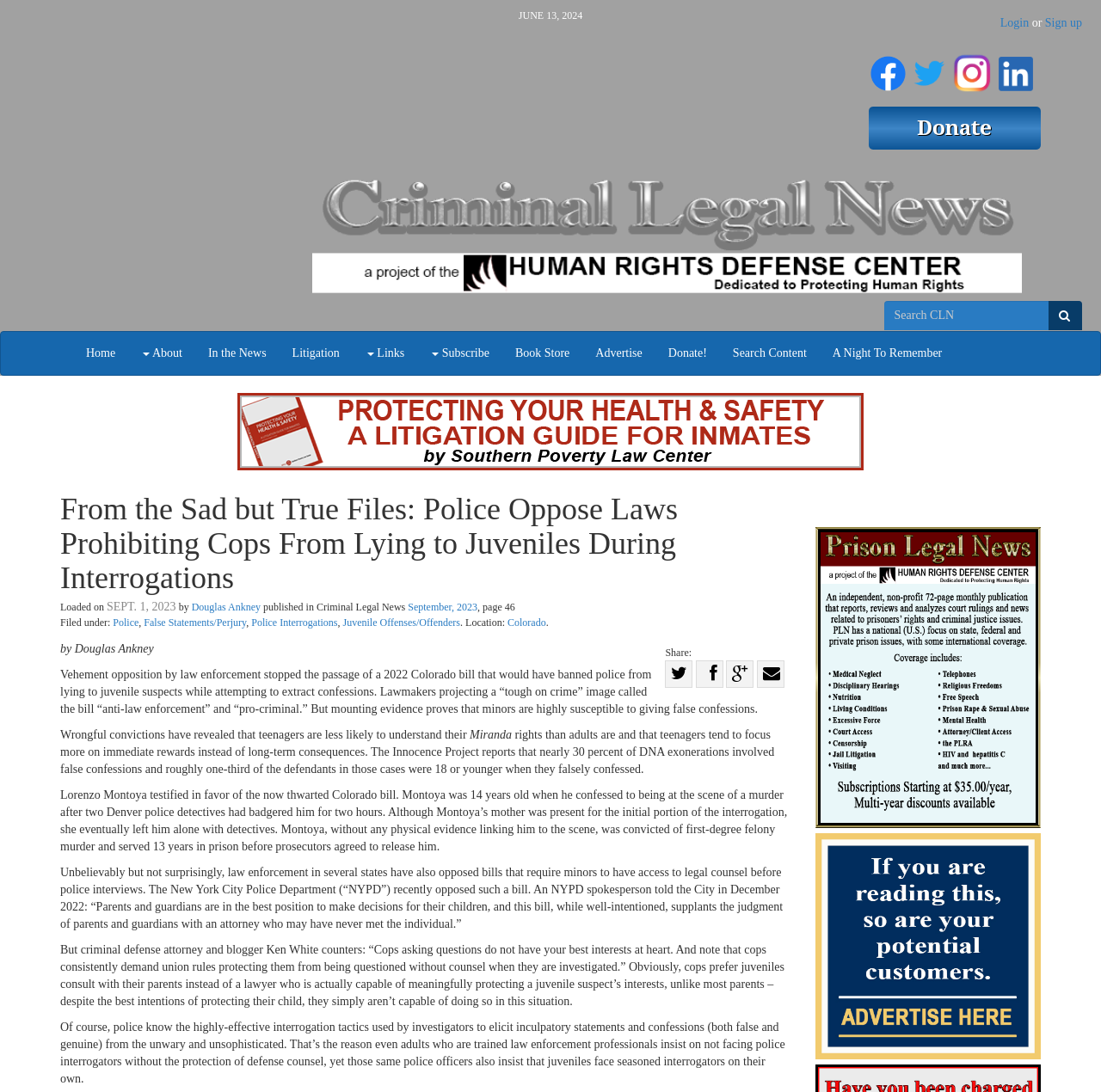Identify the bounding box coordinates of the area you need to click to perform the following instruction: "Read about Police Interrogations".

[0.228, 0.565, 0.307, 0.576]